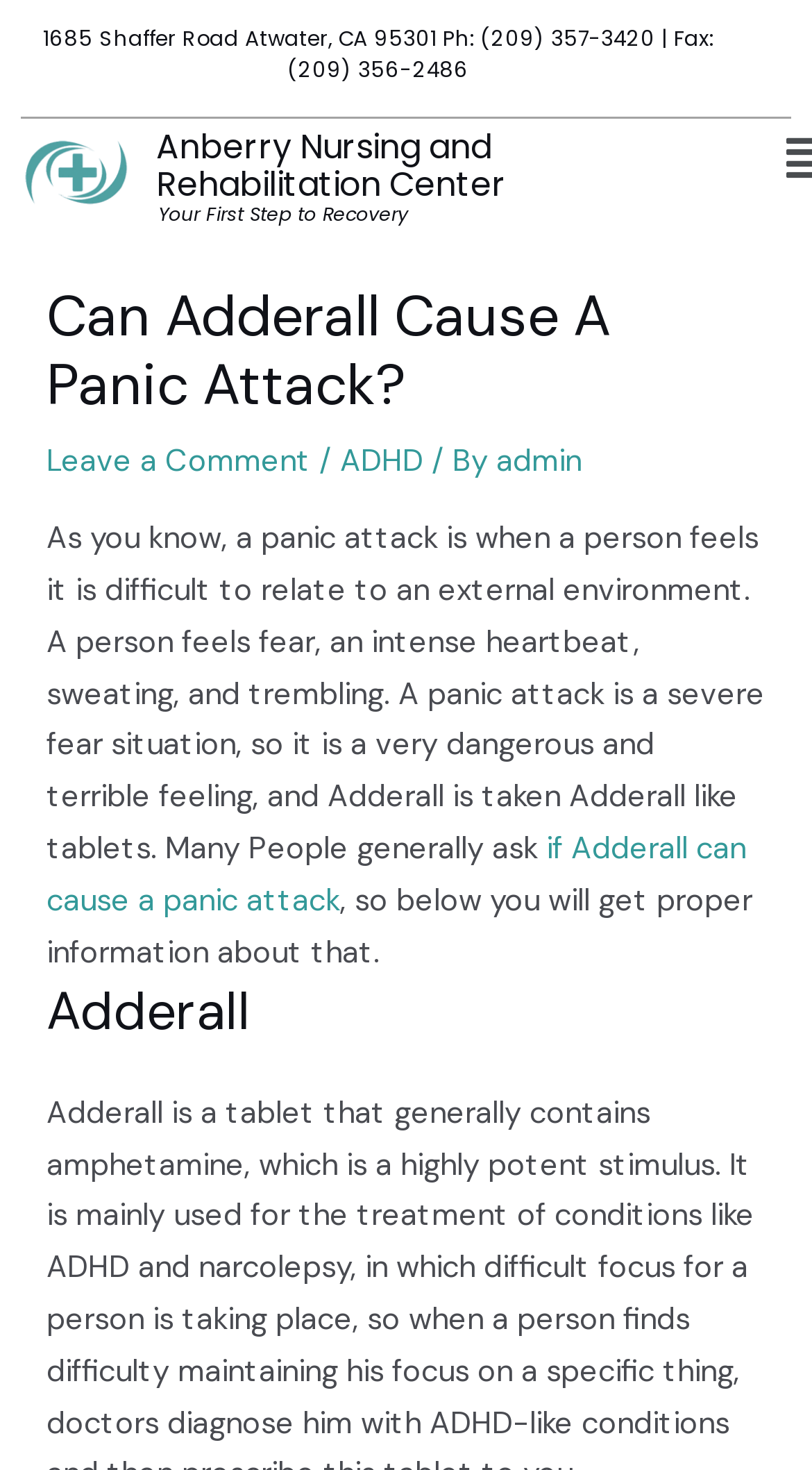What is the phone number of Anberry Nursing and Rehabilitation Center?
Refer to the image and provide a concise answer in one word or phrase.

(209) 357-3420